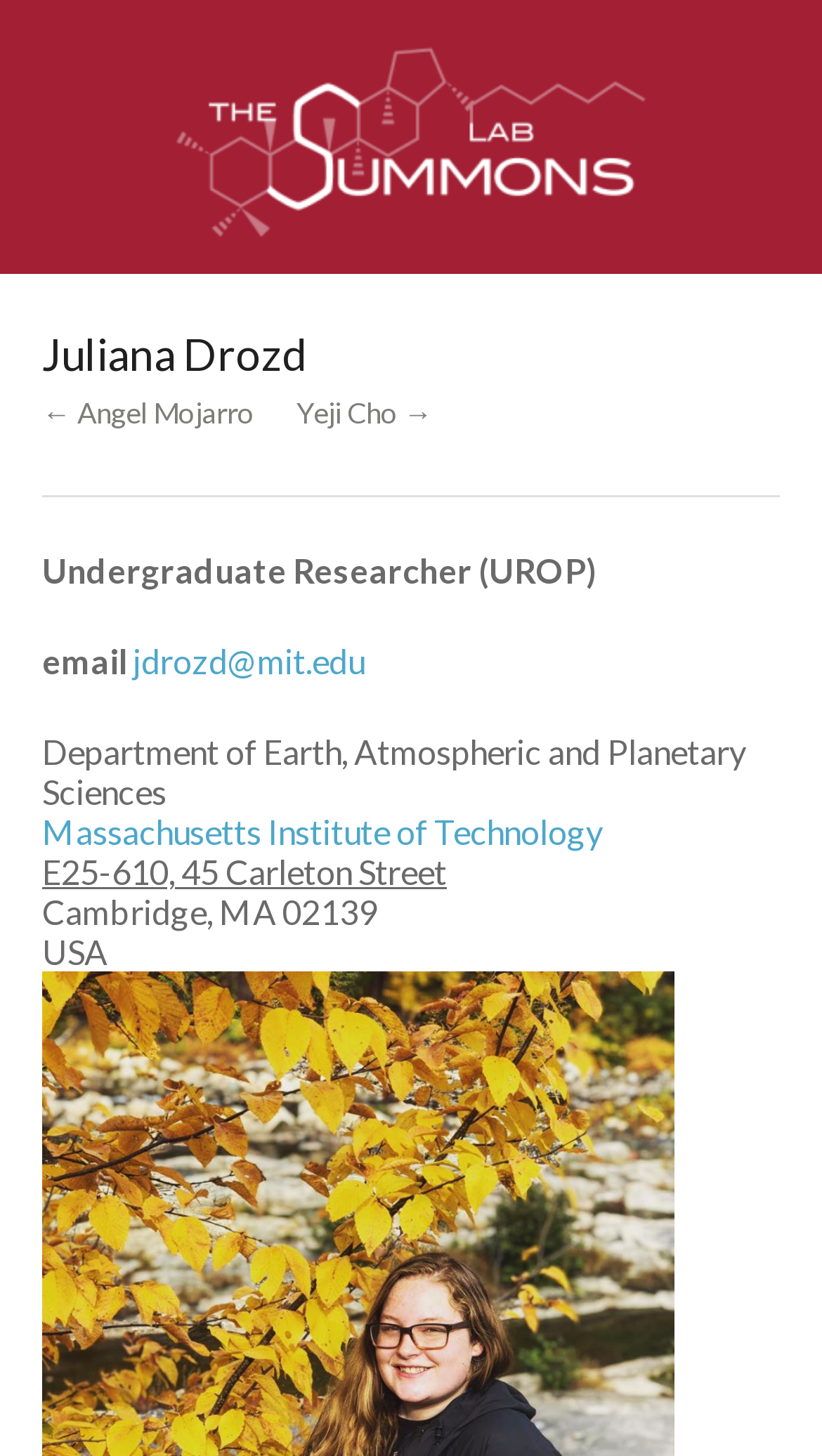Write a detailed summary of the webpage, including text, images, and layout.

The webpage is about Juliana Drozd, an undergraduate researcher at the Summons Lab, which is part of the Department of Earth, Atmospheric and Planetary Sciences at the Massachusetts Institute of Technology (MIT). 

At the top of the page, there is a heading that reads "The Summons Lab • Geobiology and Astrobiology at MIT" with an image and a link to the lab's page. Below this heading, there is another heading with Juliana Drozd's name. 

To the right of Juliana Drozd's name, there are two links, one pointing to Angel Mojarro's page and the other to Yeji Cho's page. 

Below Juliana Drozd's name, there is a description of her role as an undergraduate researcher, along with her email address, which is a link. 

The webpage also provides Juliana Drozd's affiliation information, including the Department of Earth, Atmospheric and Planetary Sciences, Massachusetts Institute of Technology, and her address, which is E25-610, 45 Carleton Street, Cambridge, MA 02139, USA.